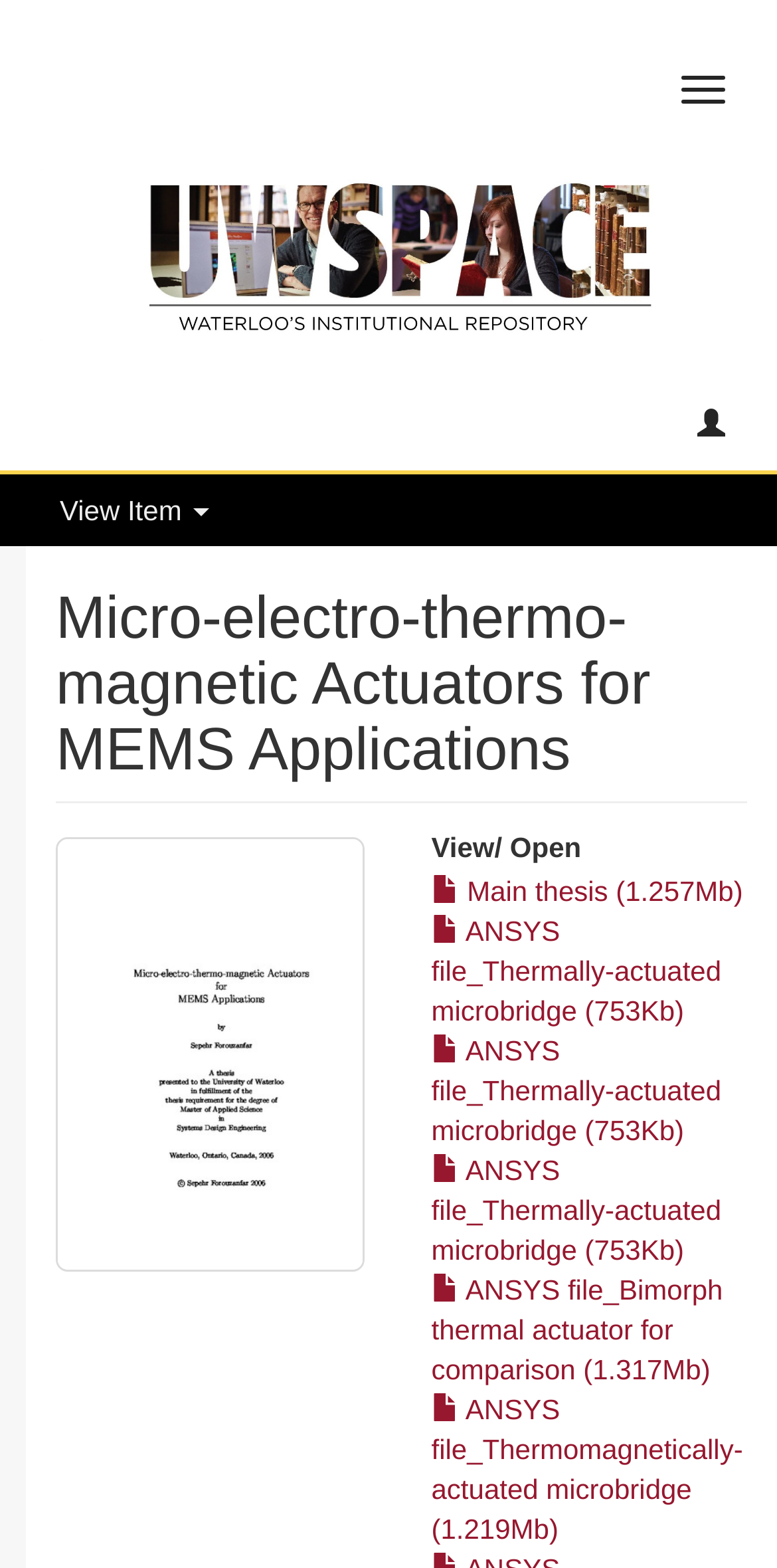Using the description: "Main thesis (1.257Mb)", determine the UI element's bounding box coordinates. Ensure the coordinates are in the format of four float numbers between 0 and 1, i.e., [left, top, right, bottom].

[0.555, 0.557, 0.956, 0.578]